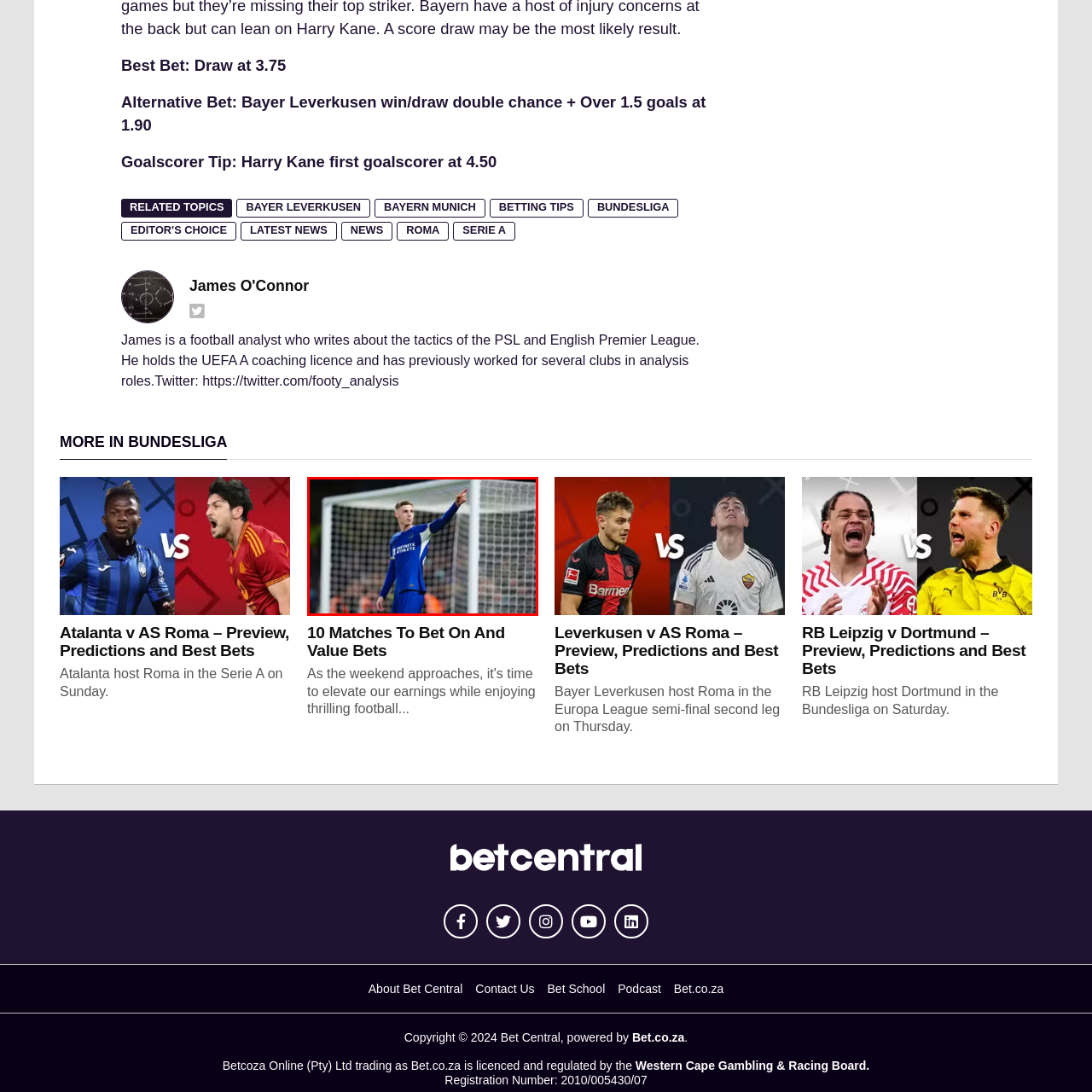What is behind the player?
Look at the image section surrounded by the red bounding box and provide a concise answer in one word or phrase.

Goal net